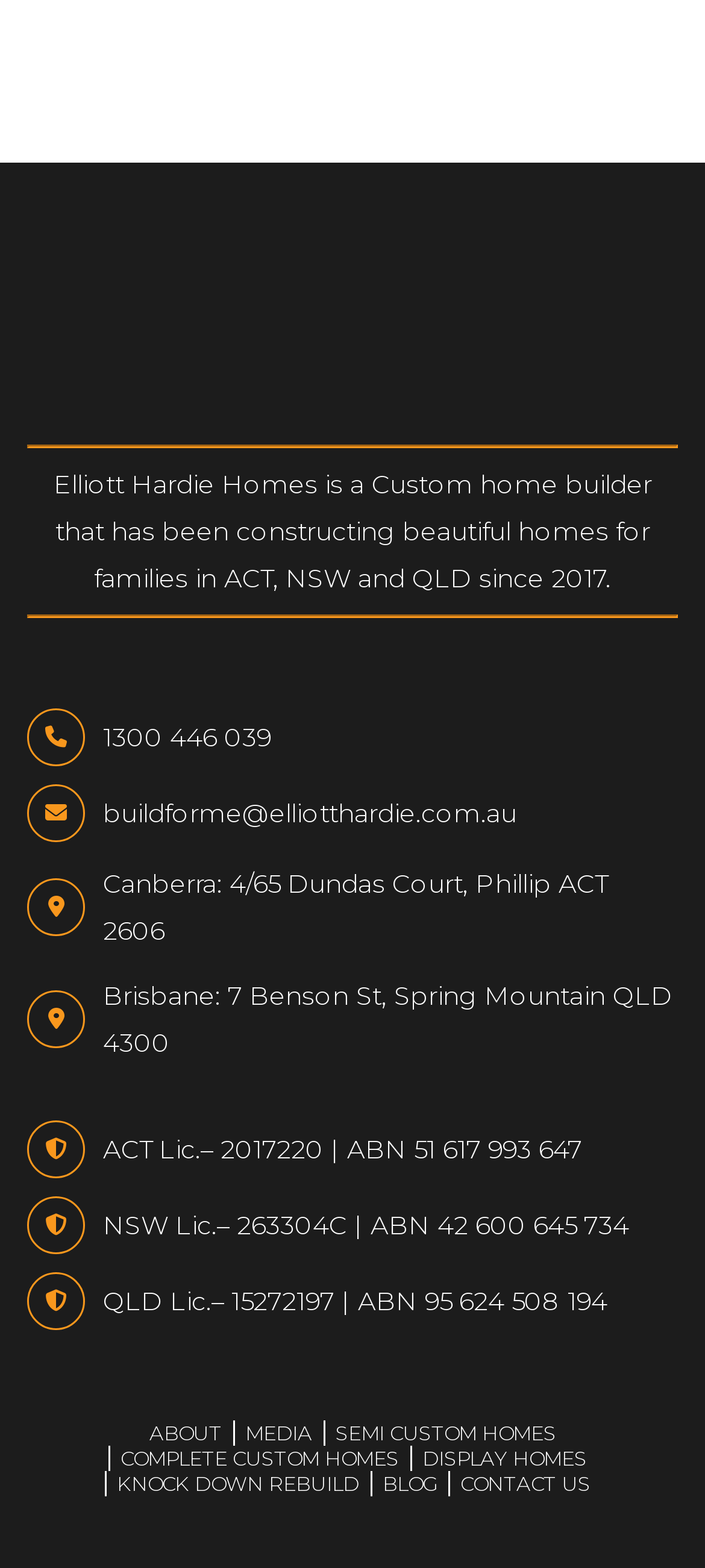From the webpage screenshot, predict the bounding box of the UI element that matches this description: "buildforme@elliotthardie.com.au".

[0.146, 0.51, 0.733, 0.526]